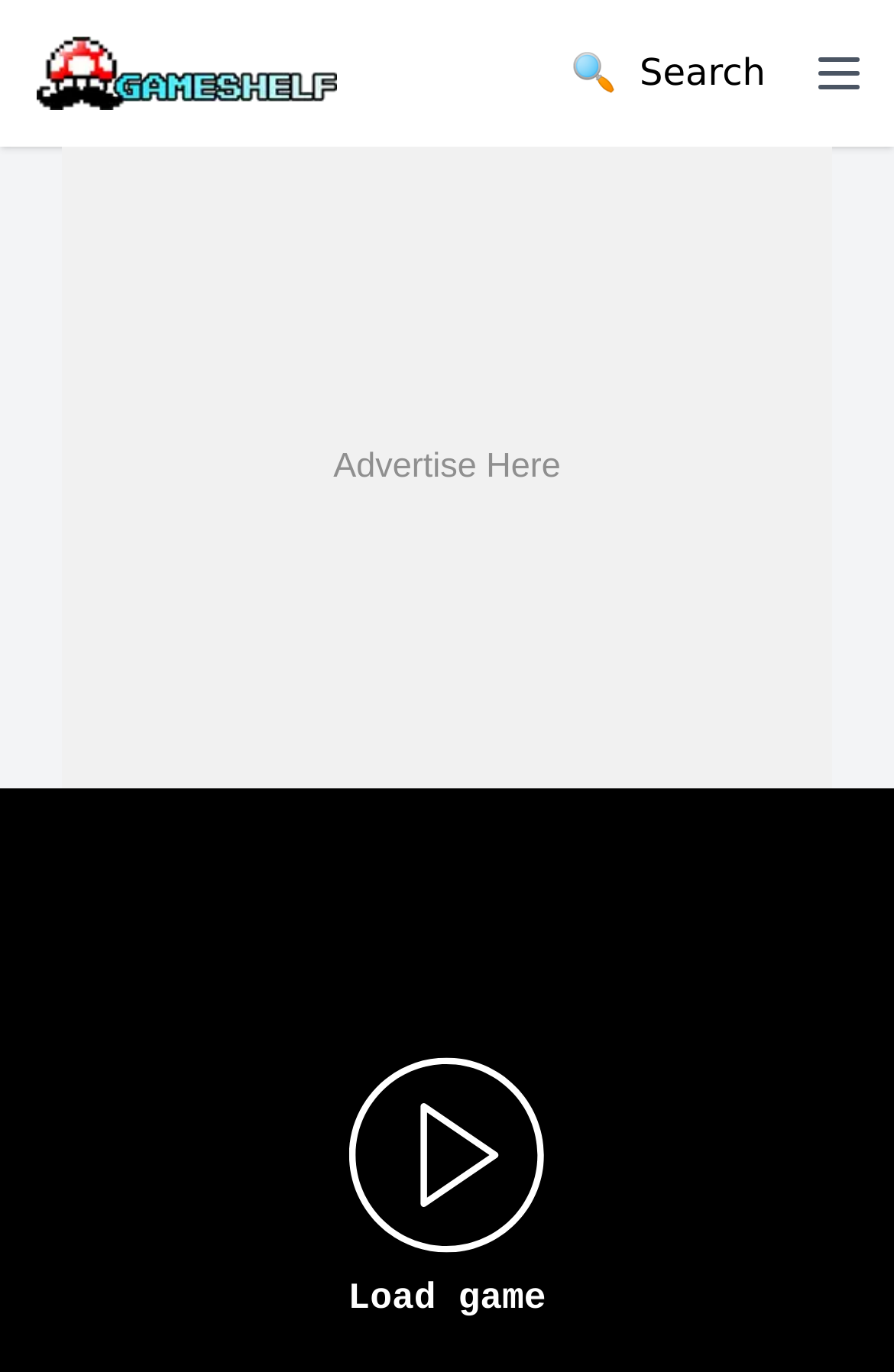What is the purpose of the 'Load game' button?
Using the information from the image, provide a comprehensive answer to the question.

The 'Load game' button is likely used to load the Lizzie Mcguire game, allowing users to start playing the game, as it is a prominent button on the webpage.